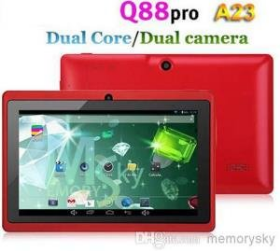How many cameras does the tablet have?
Please provide a single word or phrase as your answer based on the image.

Dual